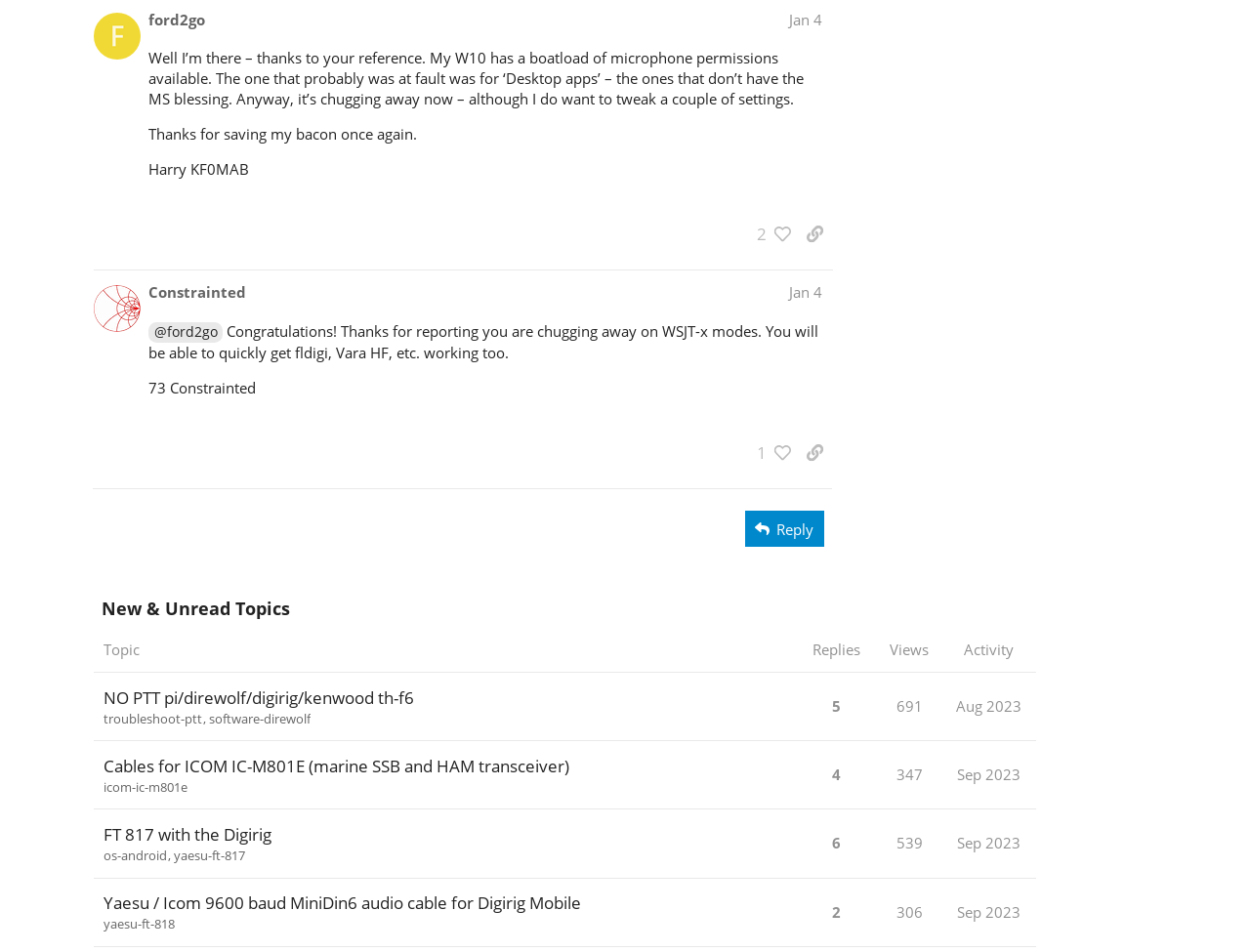Provide the bounding box coordinates of the UI element this sentence describes: "Partner".

None